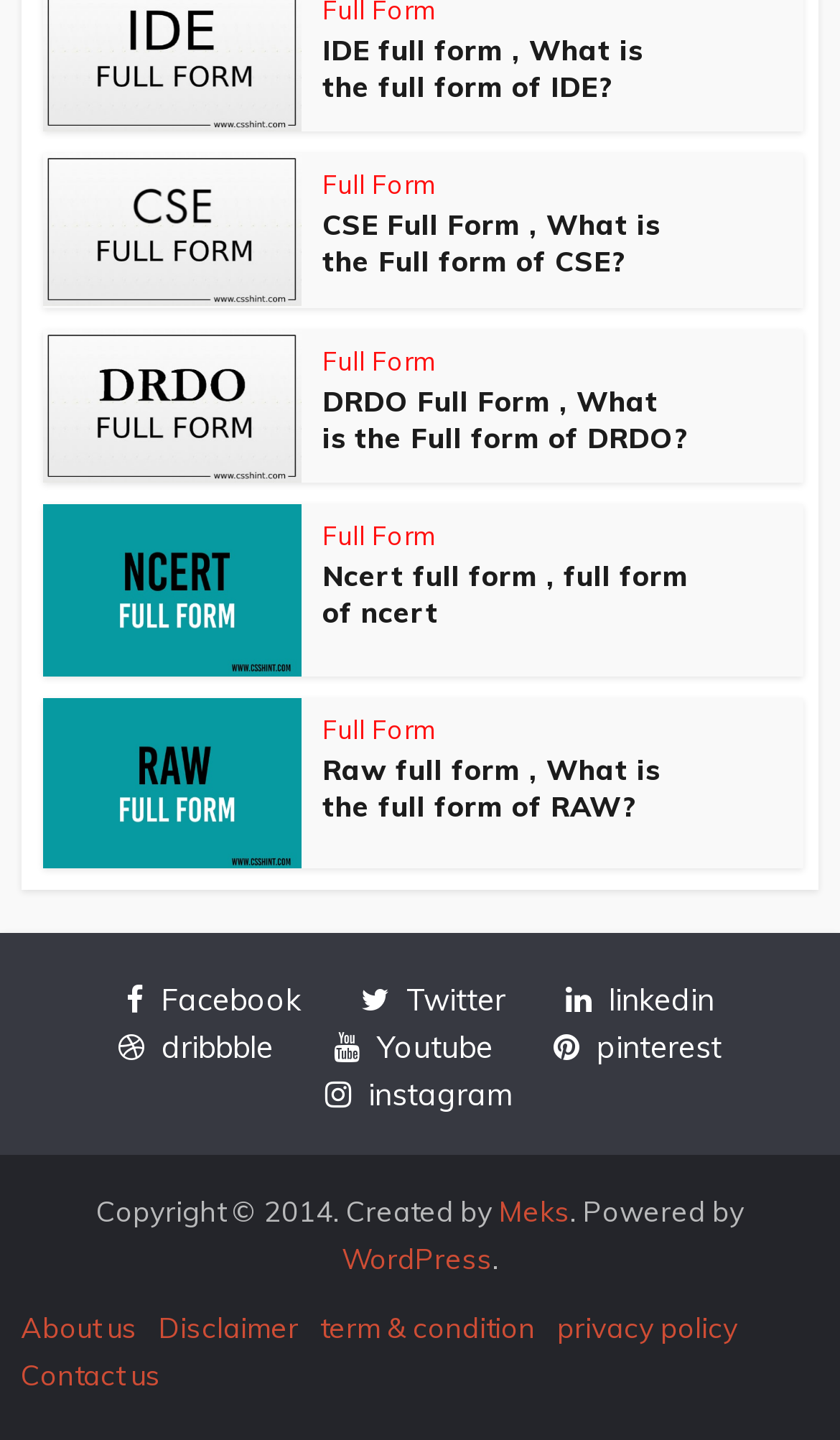How many full forms are listed on the webpage?
Based on the image, answer the question in a detailed manner.

The webpage has five sections, each with a heading and an image, listing the full forms of IDE, CSE, DRDO, NCERT, and RAW.